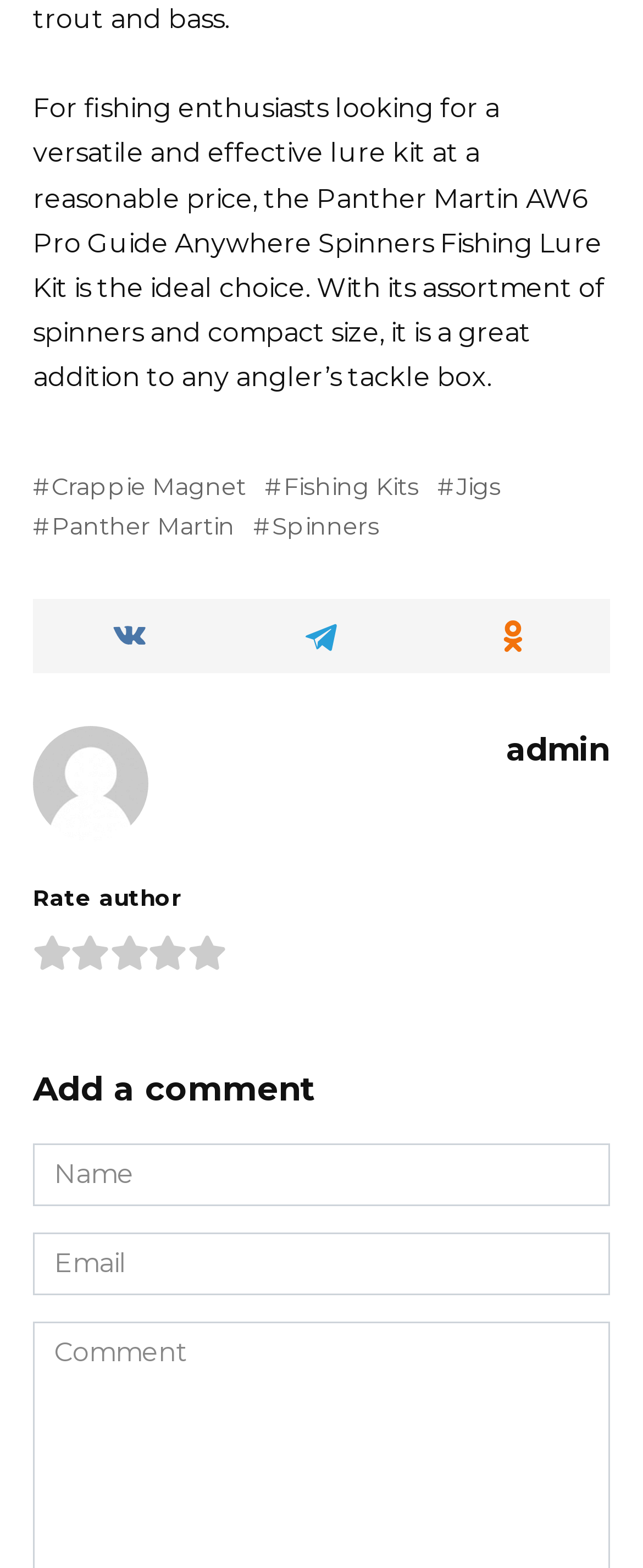Provide the bounding box coordinates for the UI element described in this sentence: "parent_node: Name * name="author" placeholder="Name"". The coordinates should be four float values between 0 and 1, i.e., [left, top, right, bottom].

[0.051, 0.729, 0.949, 0.769]